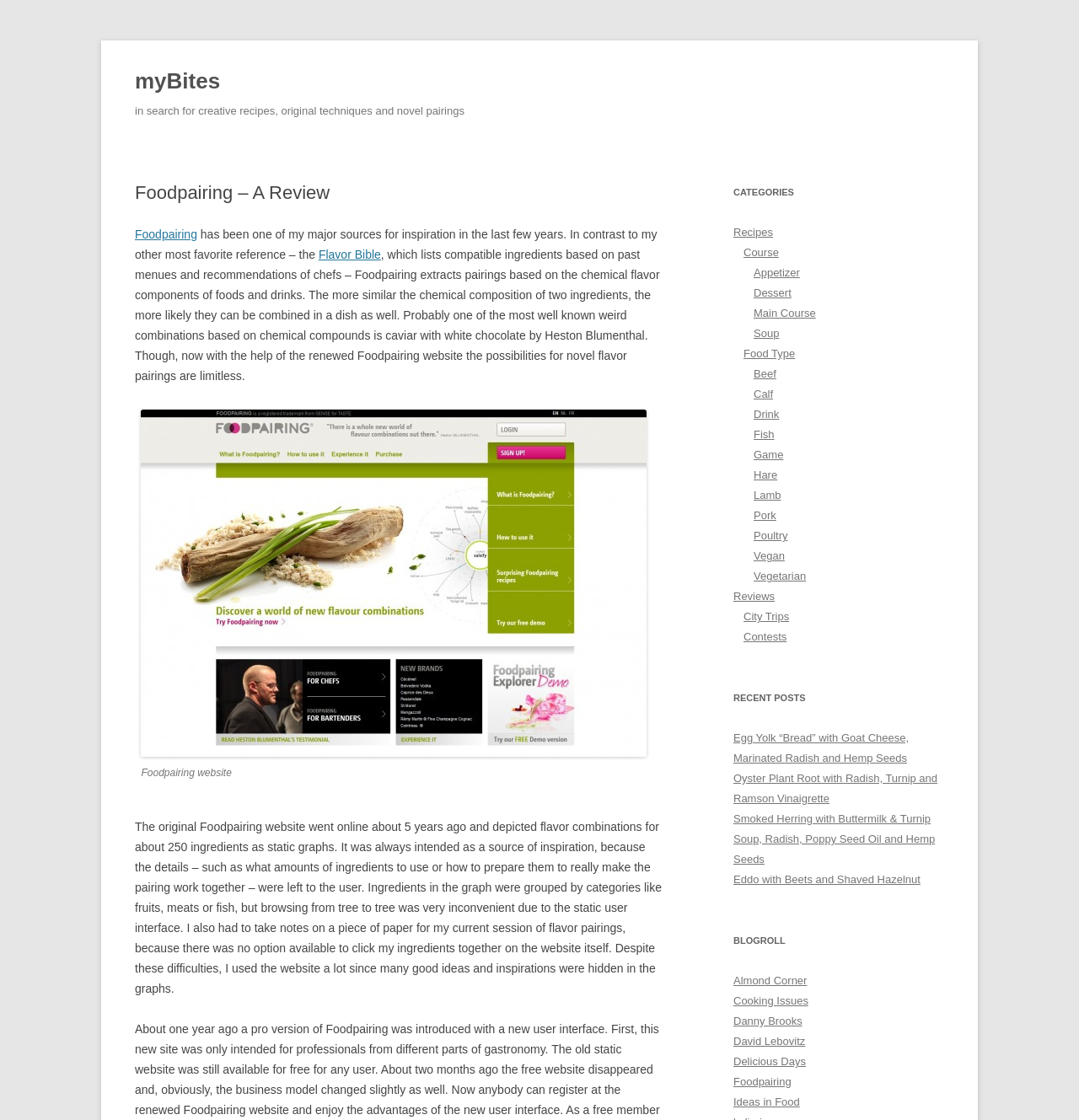Identify the bounding box coordinates of the element that should be clicked to fulfill this task: "Go to the 'Recipes' category". The coordinates should be provided as four float numbers between 0 and 1, i.e., [left, top, right, bottom].

[0.68, 0.202, 0.716, 0.213]